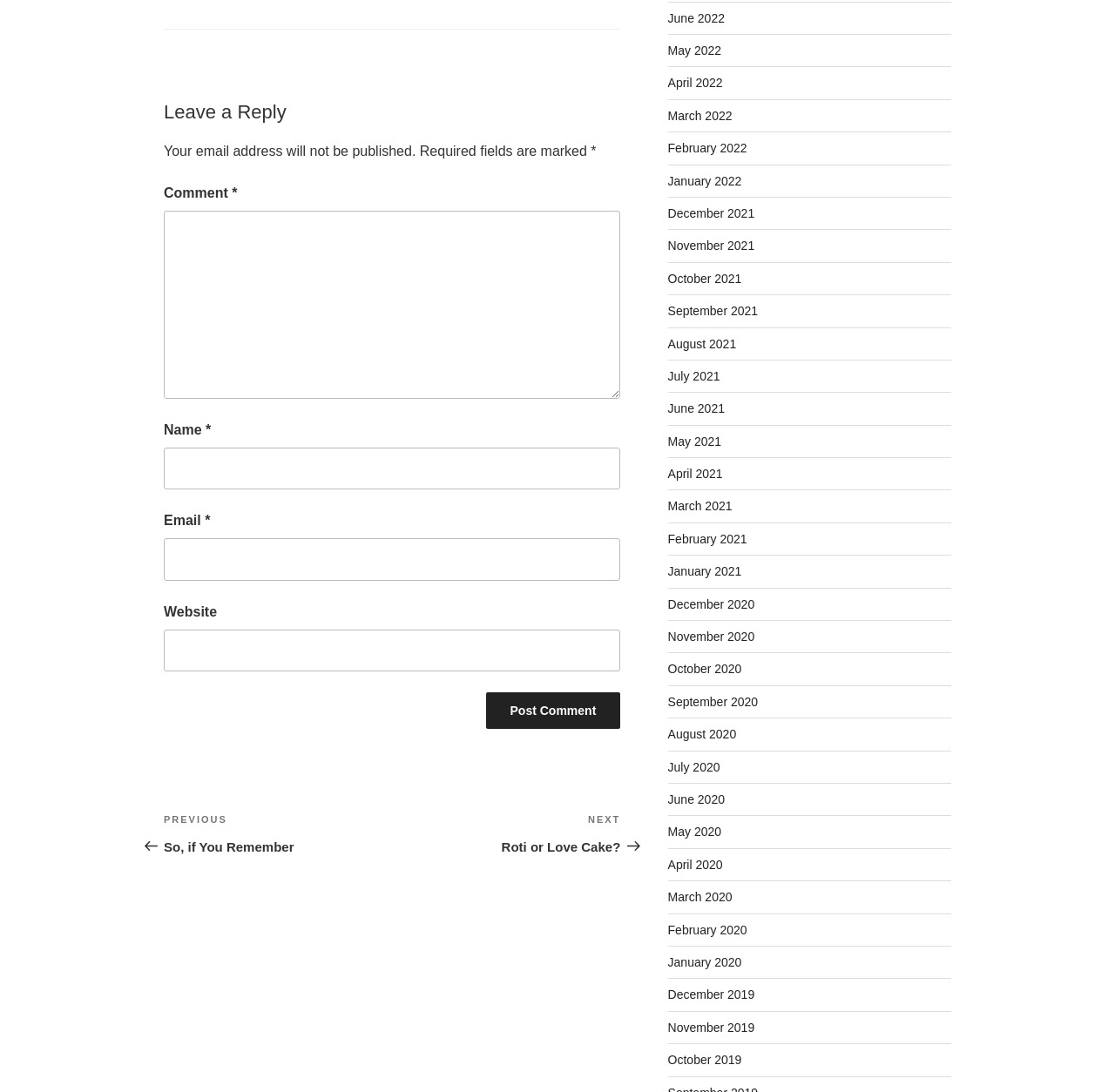Please determine the bounding box coordinates of the element's region to click for the following instruction: "Leave a comment".

[0.147, 0.193, 0.556, 0.365]